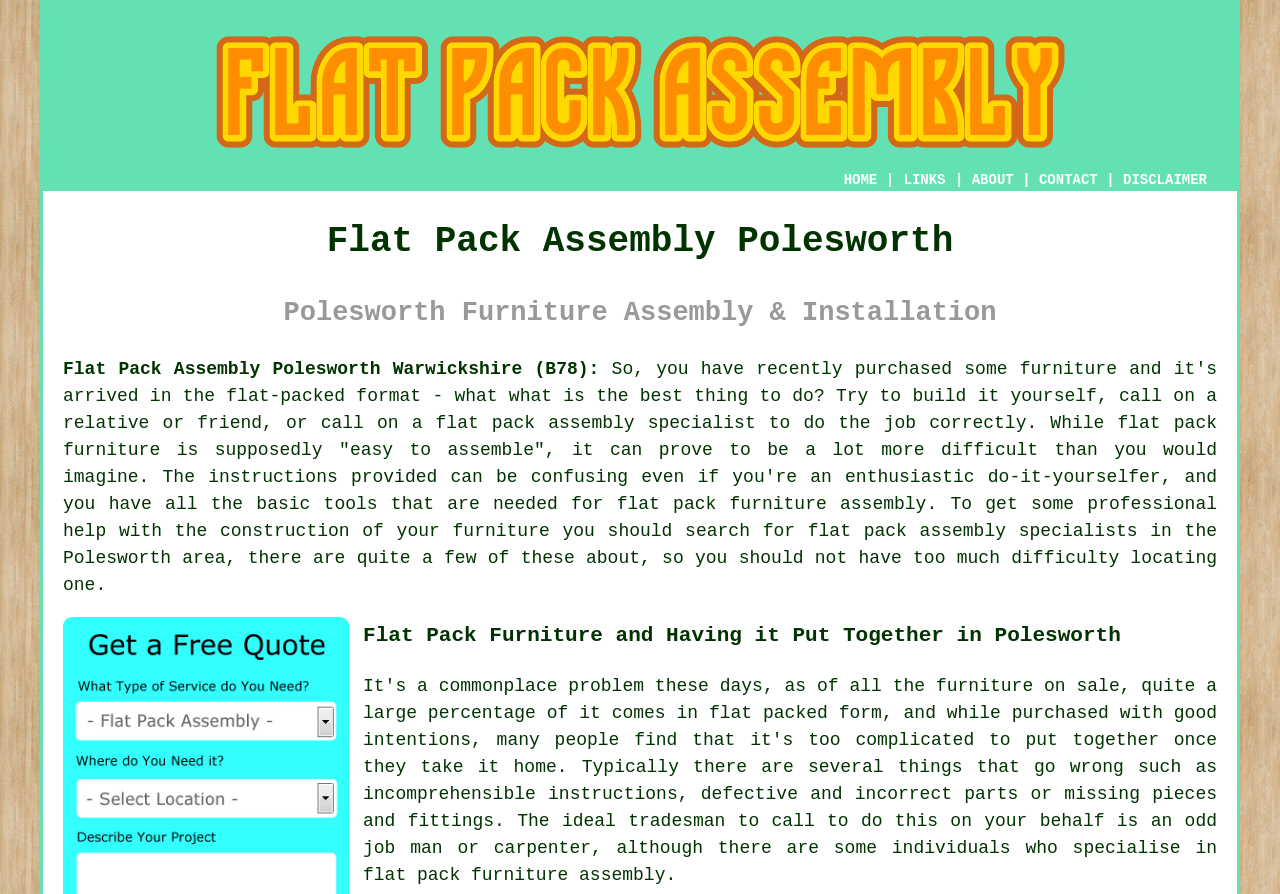What is the location of the service?
Kindly answer the question with as much detail as you can.

The location of the service is Polesworth, which is mentioned in the heading 'Flat Pack Assembly Polesworth' and also in the description of the service provided in the webpage.